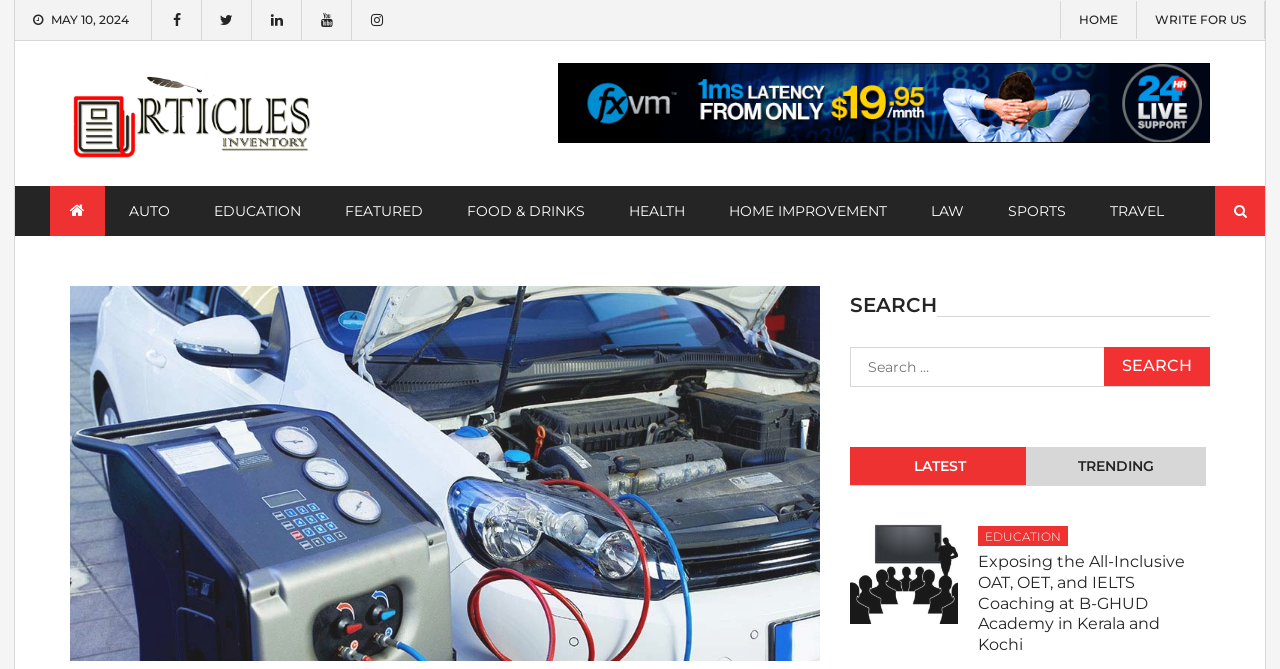Identify the bounding box coordinates for the element that needs to be clicked to fulfill this instruction: "Search for articles". Provide the coordinates in the format of four float numbers between 0 and 1: [left, top, right, bottom].

[0.664, 0.519, 0.945, 0.579]